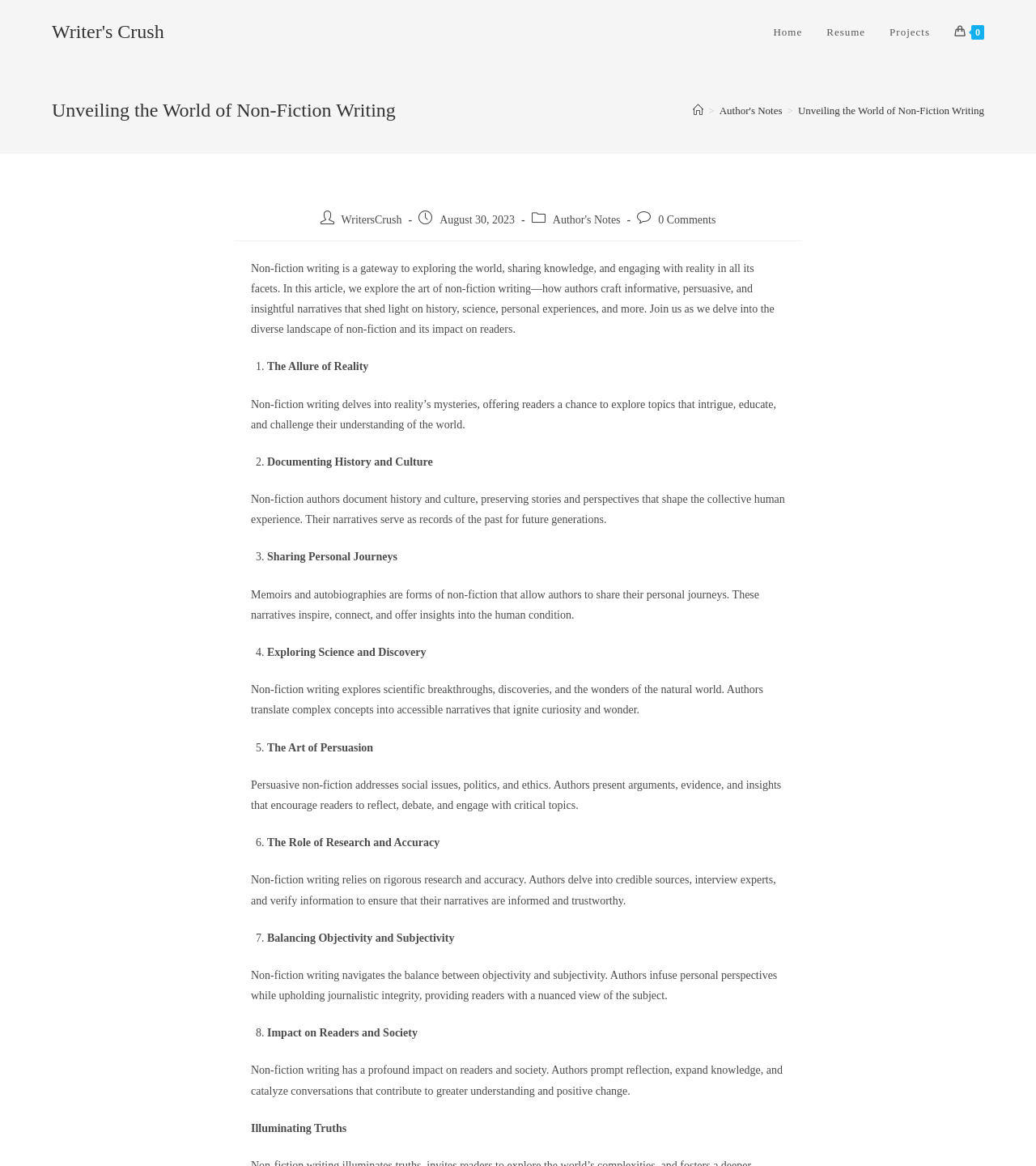Find the bounding box coordinates for the area that must be clicked to perform this action: "Click on the 'Resume' link".

[0.786, 0.0, 0.847, 0.056]